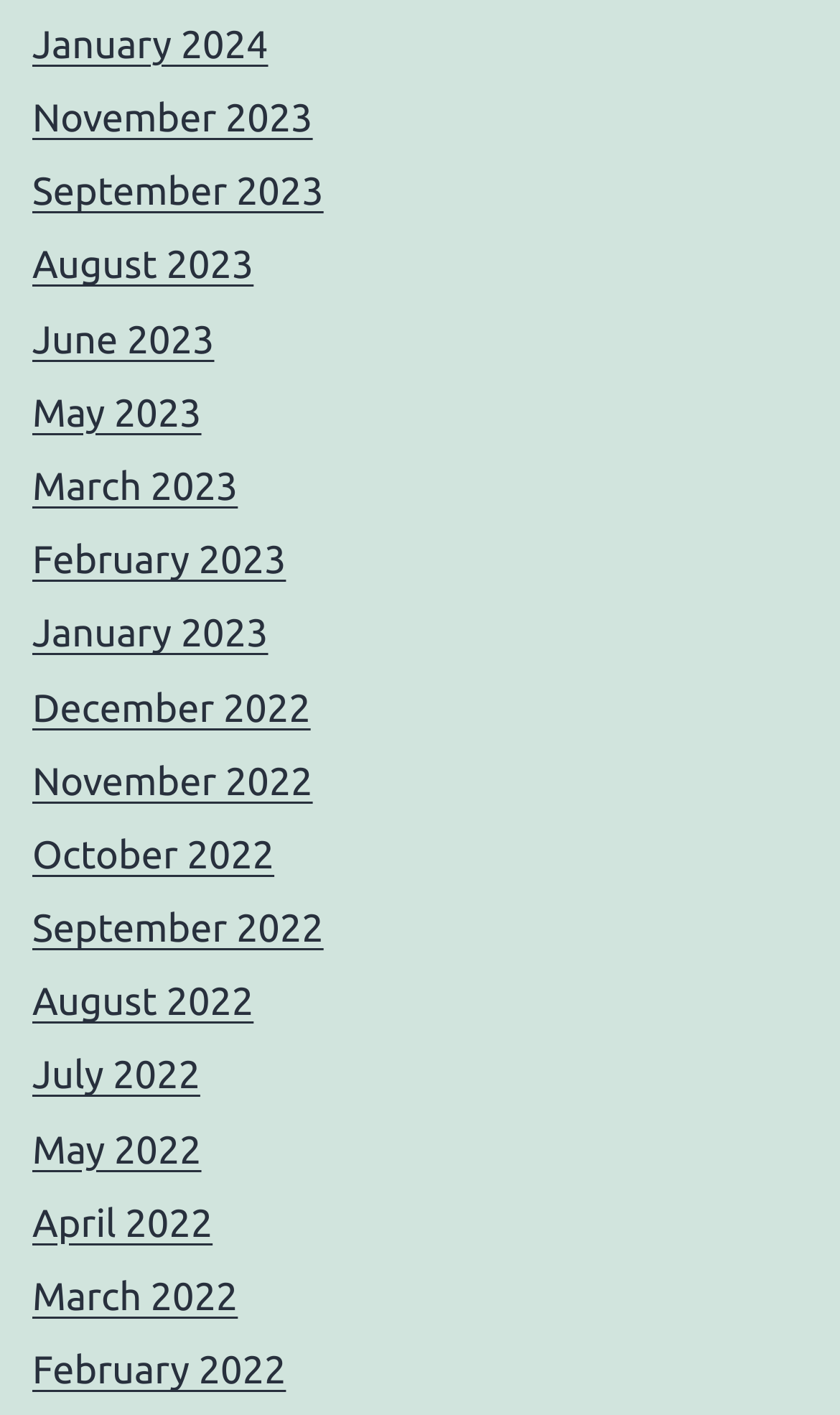Show the bounding box coordinates of the element that should be clicked to complete the task: "check August 2022".

[0.038, 0.693, 0.302, 0.724]